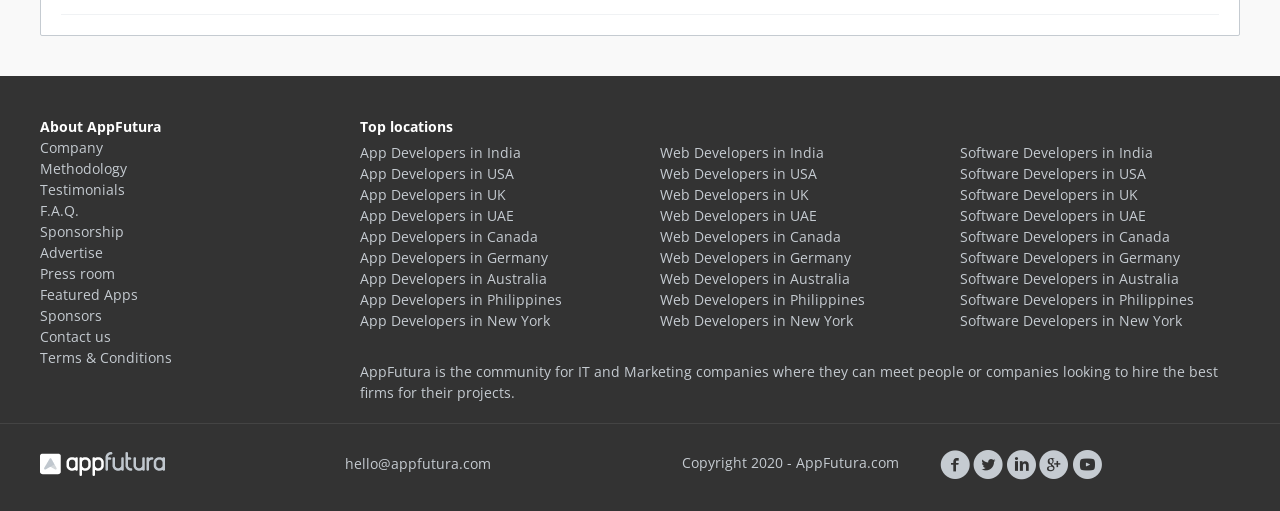Determine the bounding box coordinates of the clickable element to achieve the following action: 'Check Copyright information'. Provide the coordinates as four float values between 0 and 1, formatted as [left, top, right, bottom].

[0.532, 0.887, 0.702, 0.925]